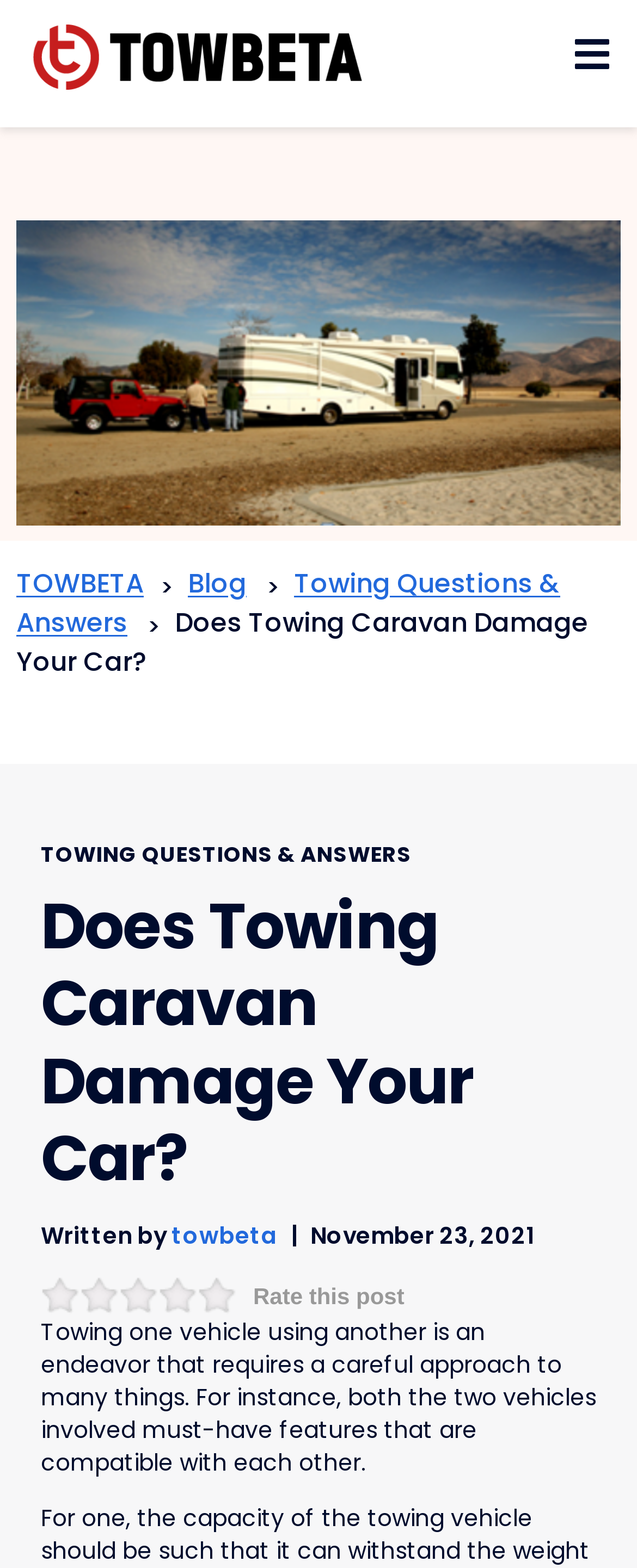Who wrote the blog post?
Please provide a full and detailed response to the question.

The author of the blog post can be determined by reading the static text 'Written by' followed by a link 'towbeta', which suggests that the author's name is towbeta.